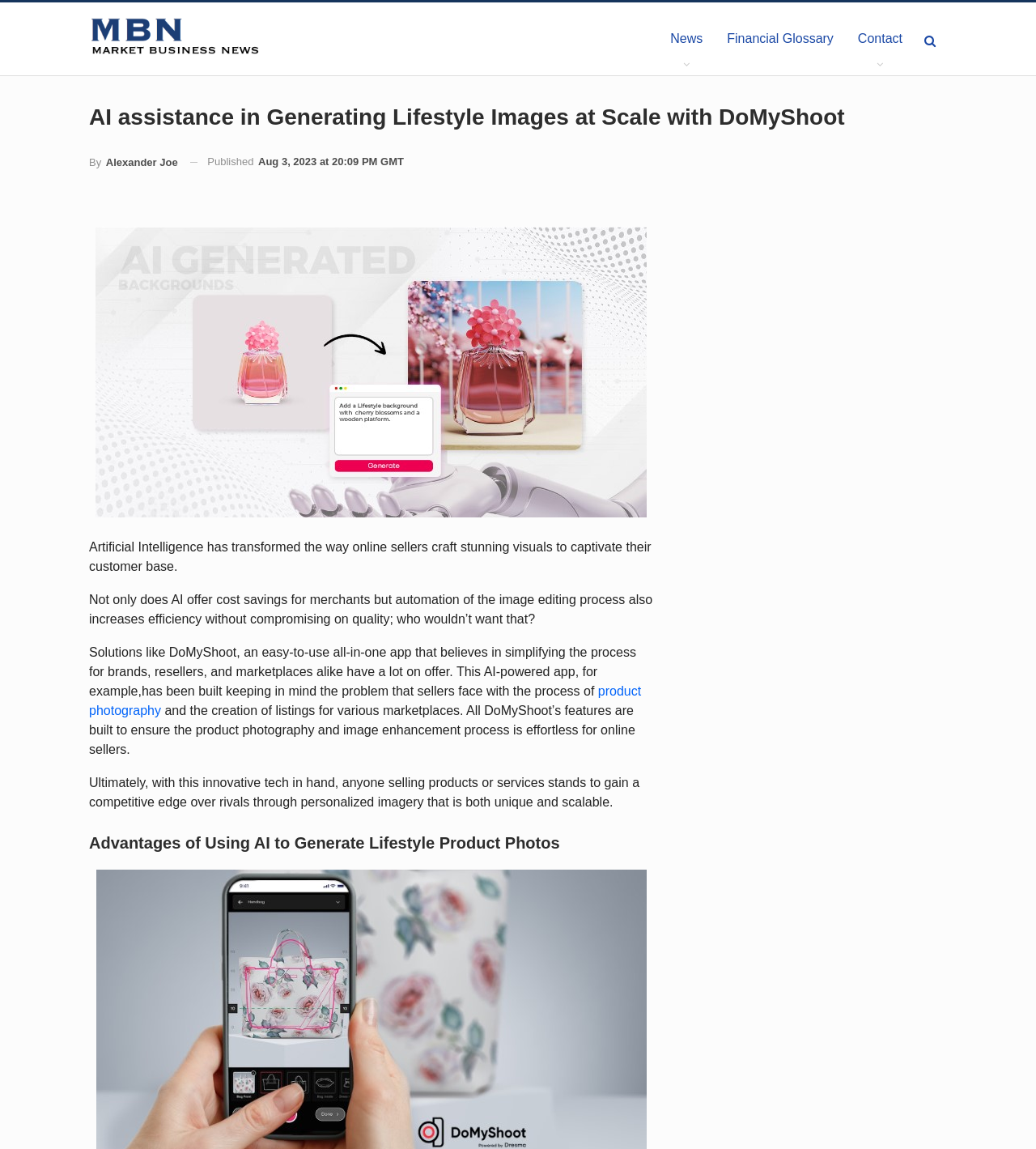Identify the first-level heading on the webpage and generate its text content.

AI assistance in Generating Lifestyle Images at Scale with DoMyShoot